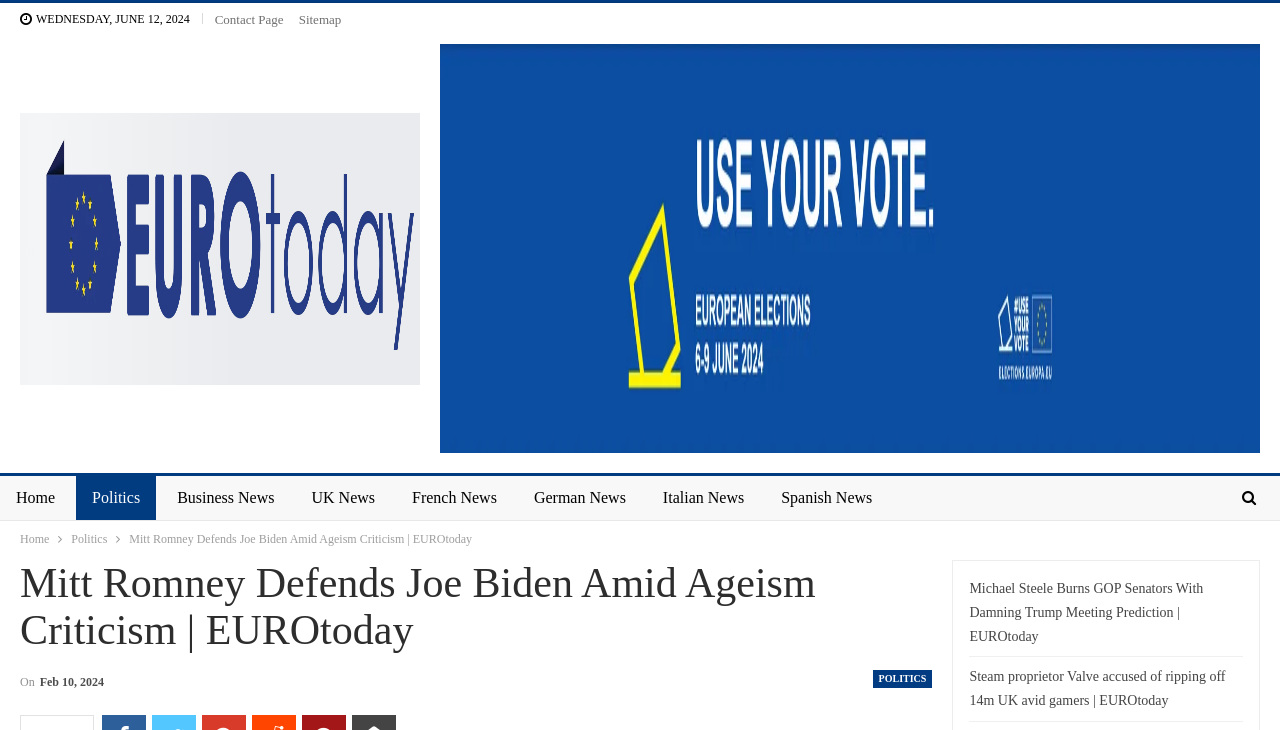Determine the bounding box coordinates of the element that should be clicked to execute the following command: "visit home".

[0.0, 0.652, 0.056, 0.712]